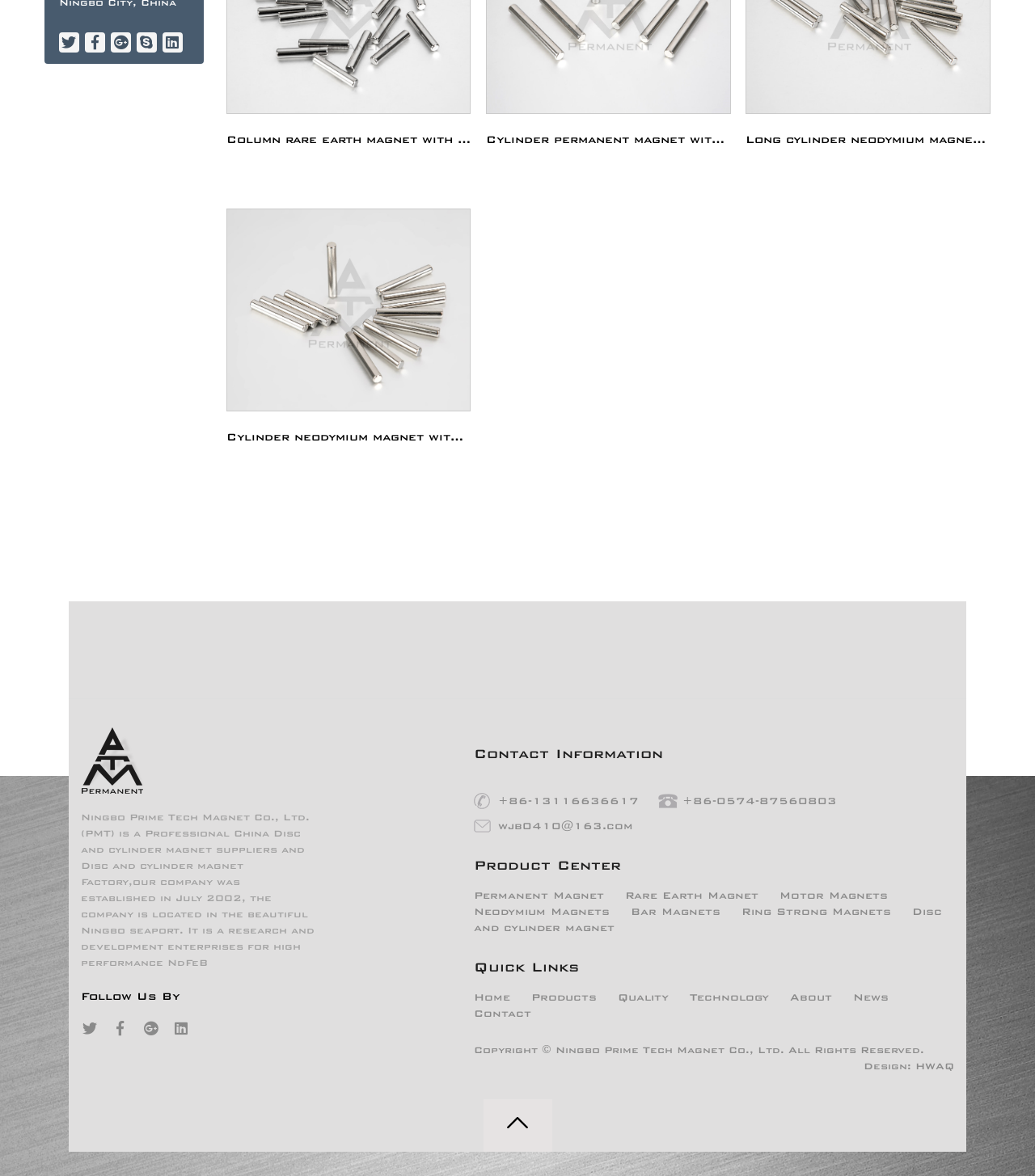Locate the bounding box coordinates of the region to be clicked to comply with the following instruction: "Contact us by phone +86-13116636617". The coordinates must be four float numbers between 0 and 1, in the form [left, top, right, bottom].

[0.481, 0.675, 0.617, 0.686]